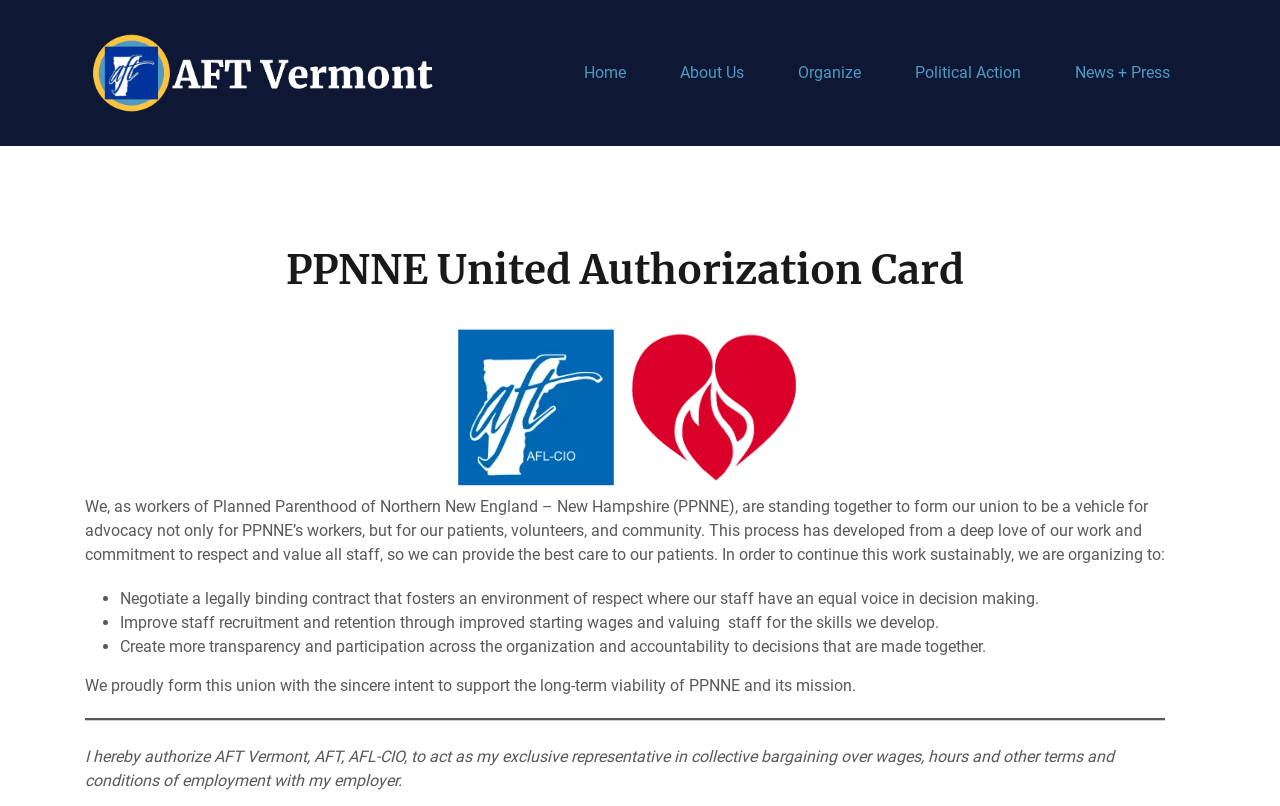Use a single word or phrase to respond to the question:
How many goals are mentioned for the union on the webpage?

Three